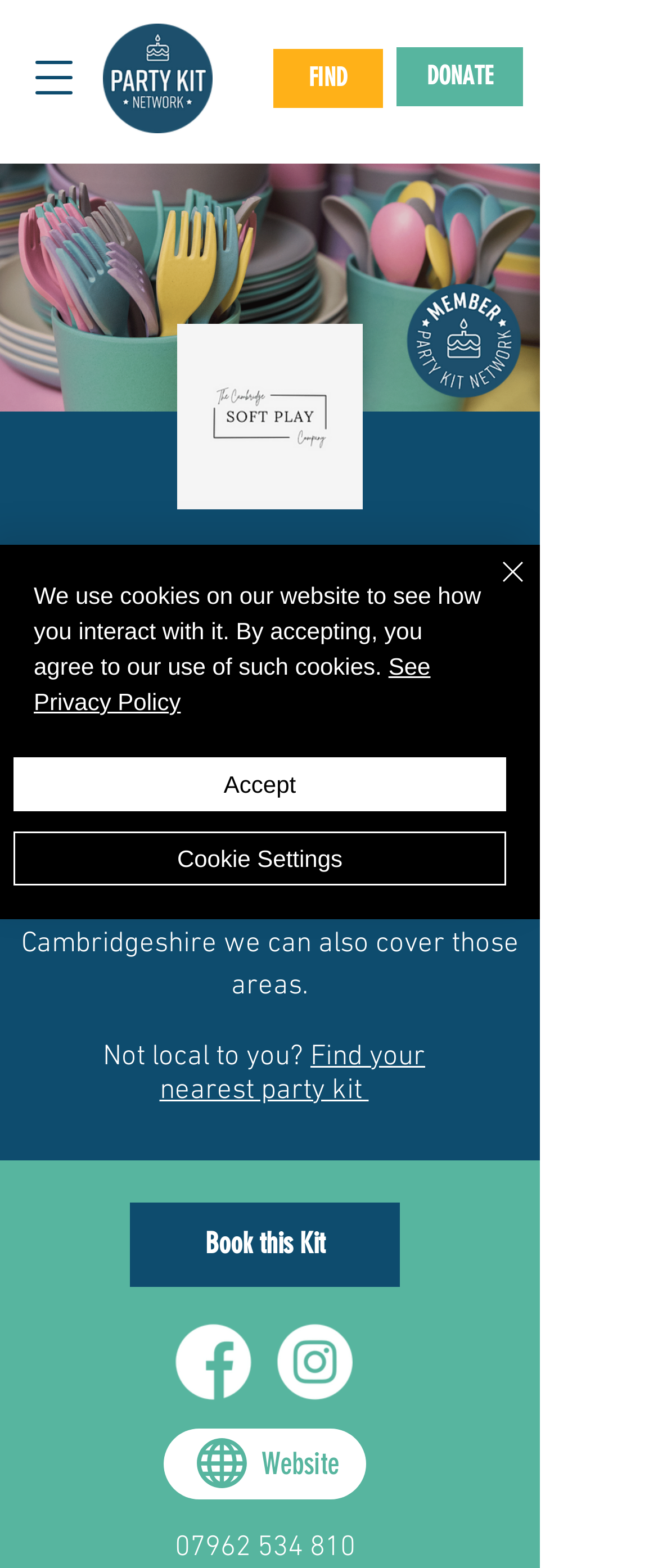Extract the bounding box coordinates for the described element: "DONATE". The coordinates should be represented as four float numbers between 0 and 1: [left, top, right, bottom].

[0.603, 0.03, 0.795, 0.068]